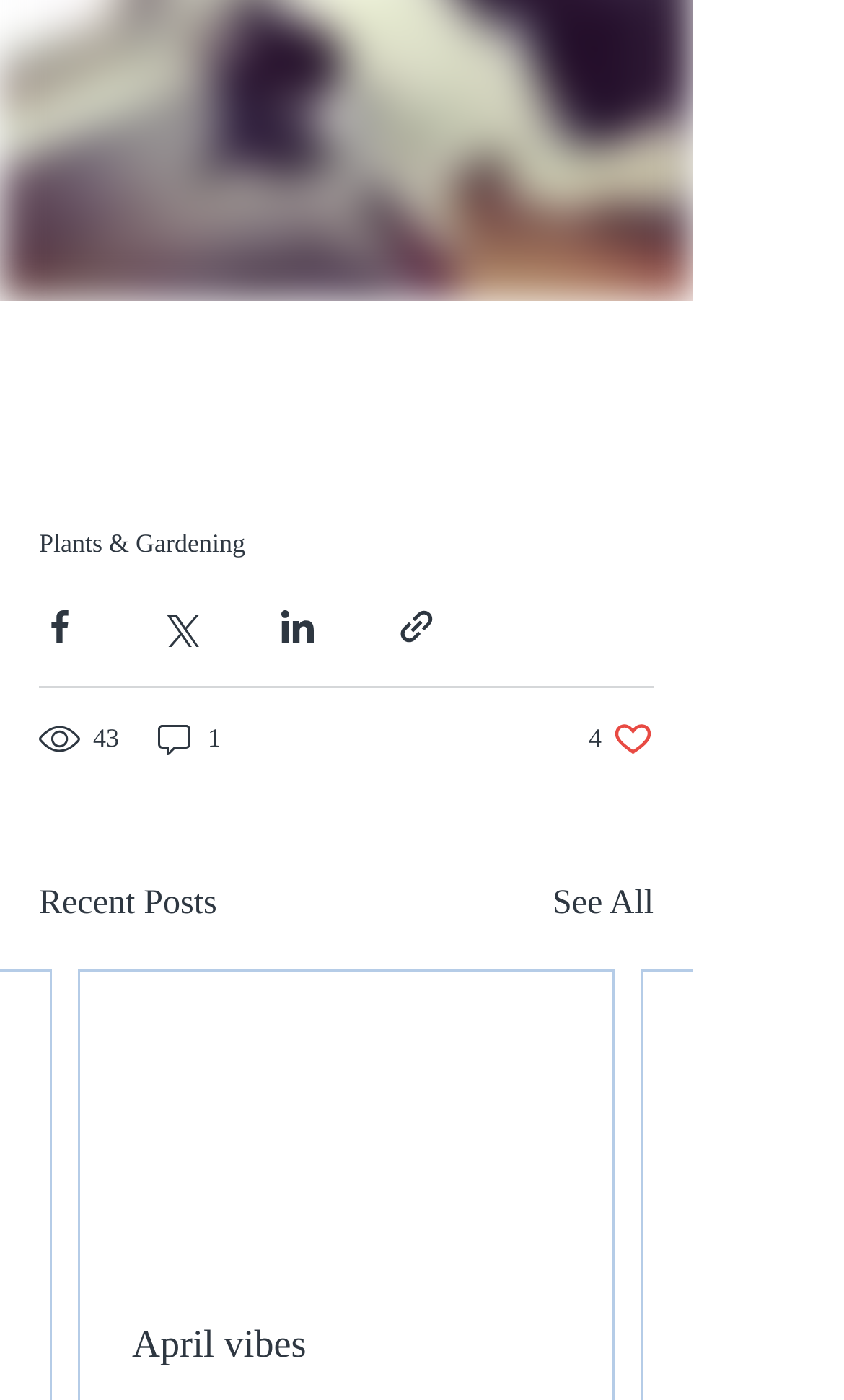What is the number of comments on the post?
From the image, respond with a single word or phrase.

1